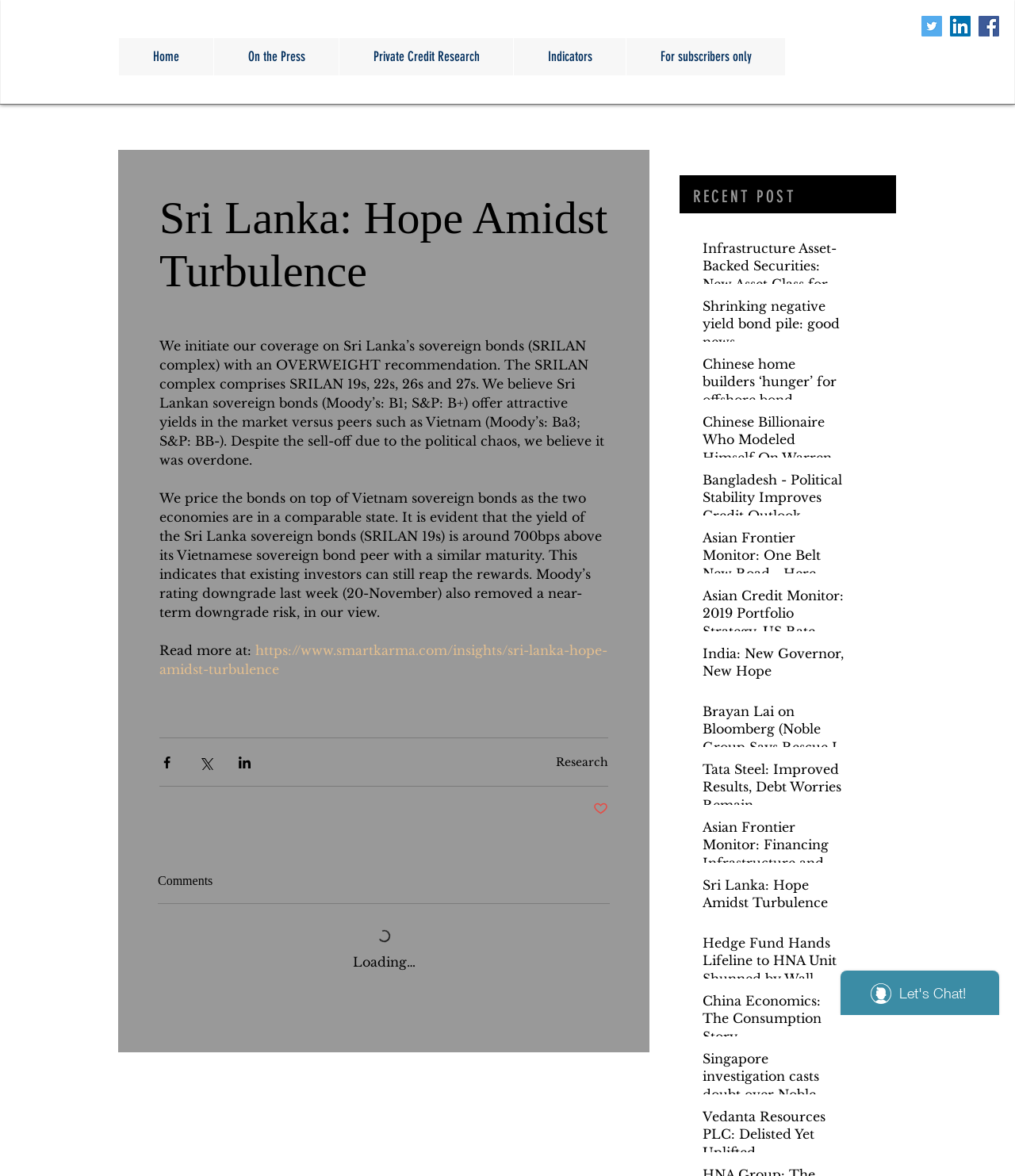Find the bounding box coordinates of the element you need to click on to perform this action: 'Read the article 'Sri Lanka: Hope Amidst Turbulence''. The coordinates should be represented by four float values between 0 and 1, in the format [left, top, right, bottom].

[0.157, 0.287, 0.599, 0.398]